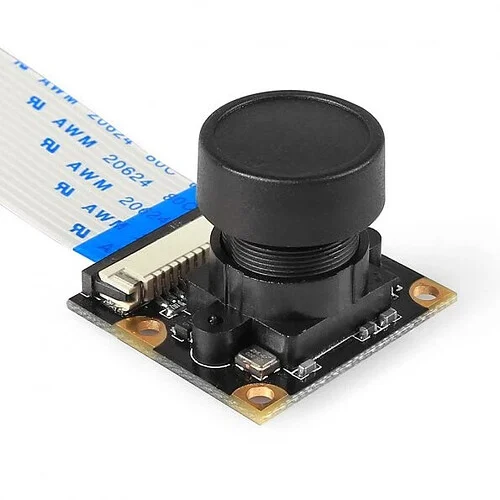Provide a comprehensive description of the image.

The image showcases a compact camera module, commonly utilized in robotics and computer vision applications. It features a cylindrical lens cover on top of a square circuit board, indicating its functionality for capturing images or video. The board includes a ribbon cable connector, which facilitates integration with various platforms, particularly in projects involving Raspberry Pi or similar devices. This type of camera is often favored for its versatility and ease of use in fields like robotics and DIY electronics. The context suggests discussions around software compatibility and hardware options for enhancing performance in robotics competitions.